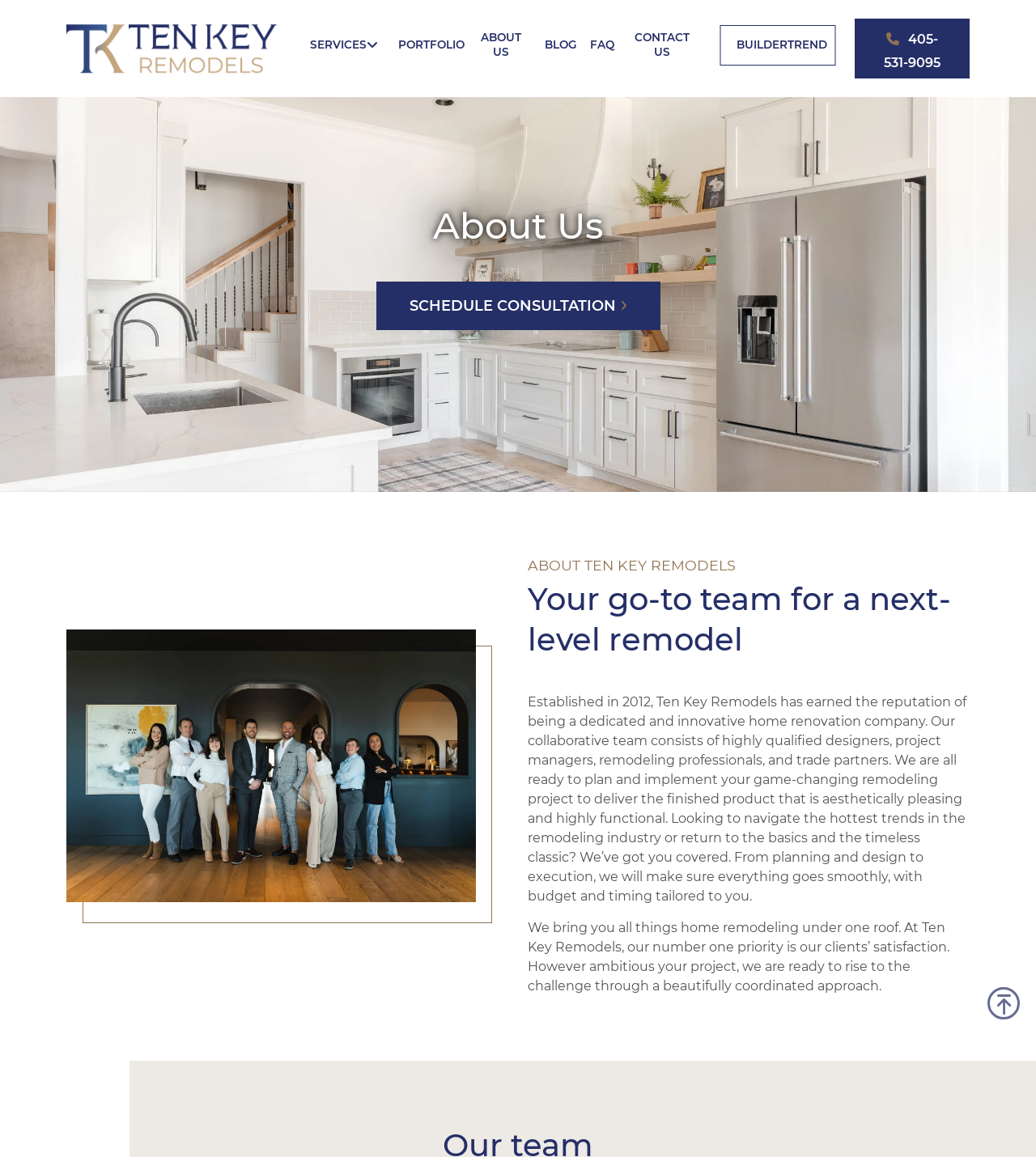Locate the bounding box for the described UI element: "Additions + Attic Conversions". Ensure the coordinates are four float numbers between 0 and 1, formatted as [left, top, right, bottom].

[0.307, 0.118, 0.425, 0.145]